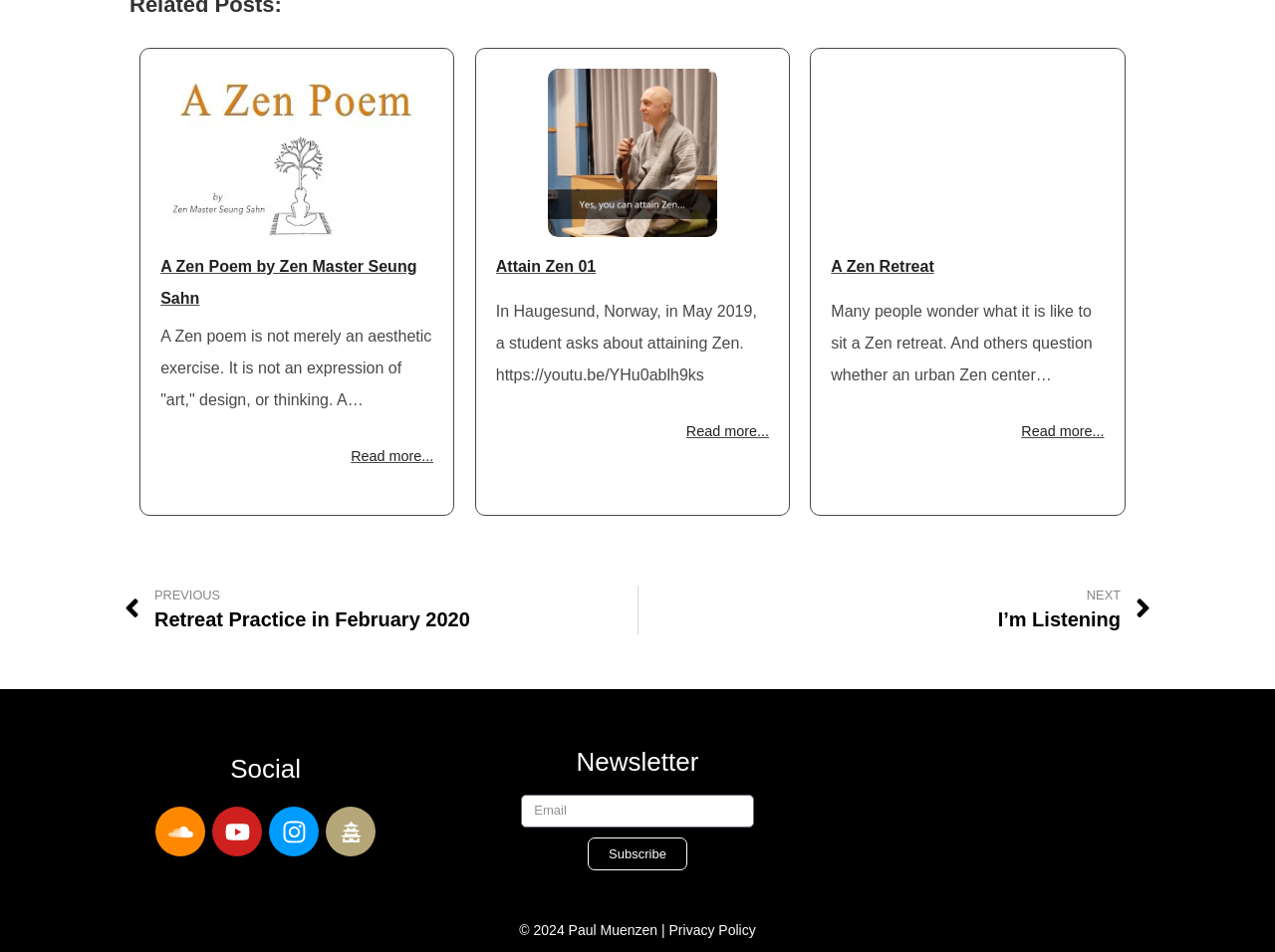Find the bounding box coordinates for the HTML element described as: "parent_node: Search for: value="Search"". The coordinates should consist of four float values between 0 and 1, i.e., [left, top, right, bottom].

None